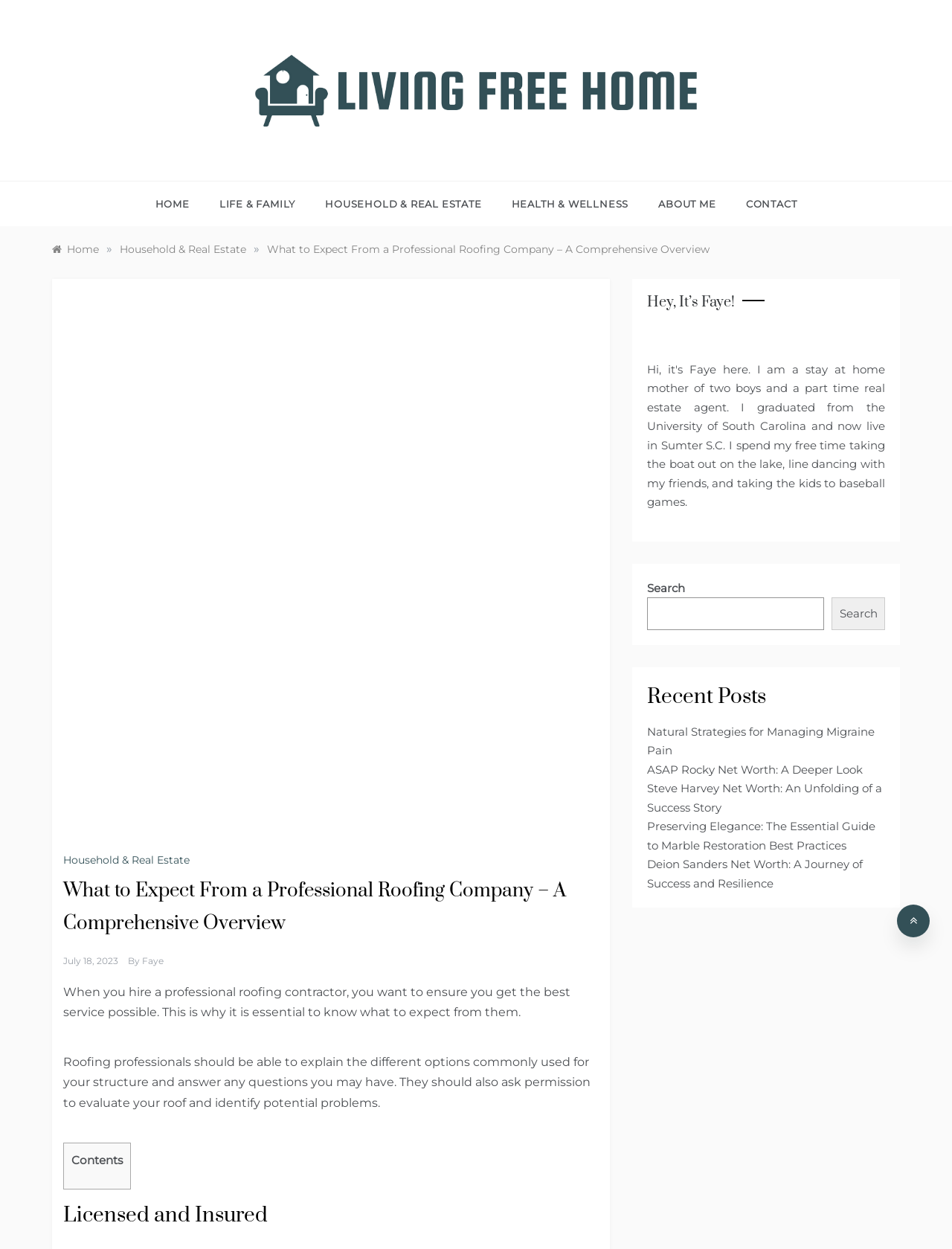Determine the bounding box coordinates of the section I need to click to execute the following instruction: "Watch the 'Must Watch: This Spice and Shaggy interview is arguably the best Dancehall related interview in years' video". Provide the coordinates as four float numbers between 0 and 1, i.e., [left, top, right, bottom].

None